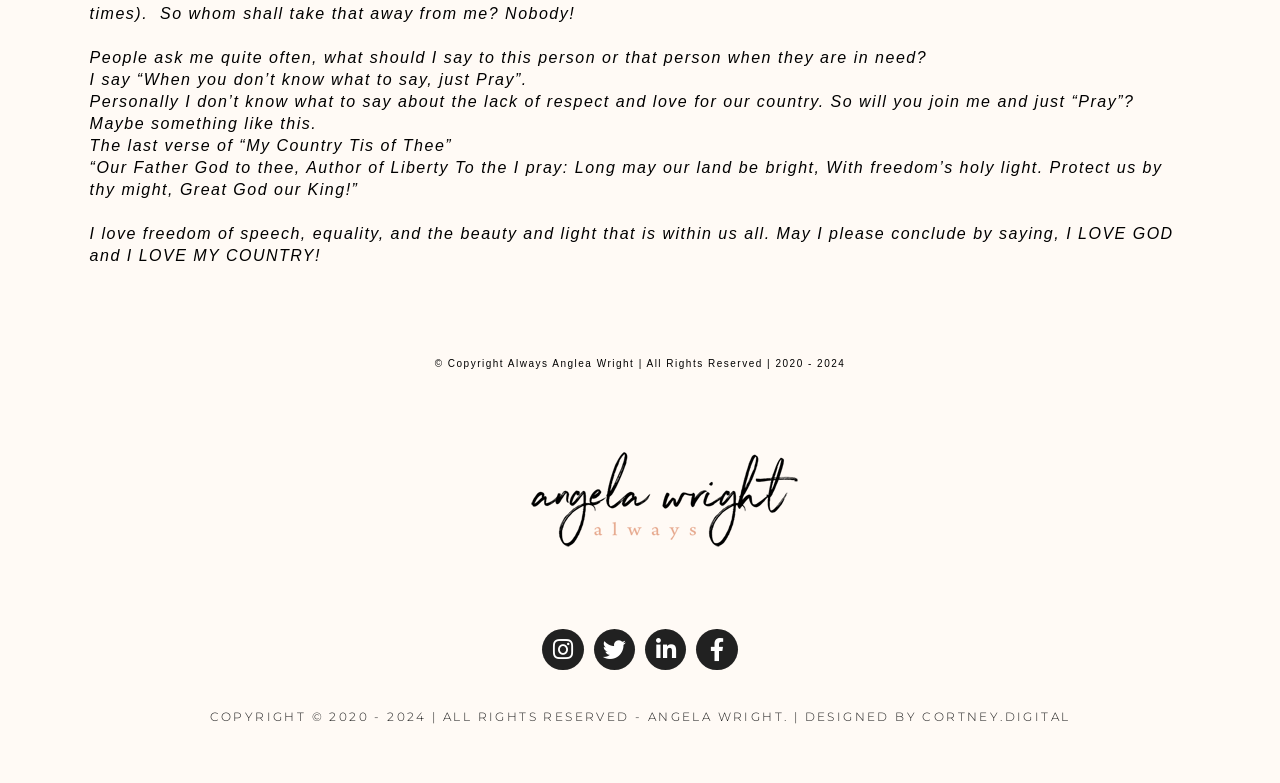What is the name of the song mentioned in the text? Refer to the image and provide a one-word or short phrase answer.

My Country Tis of Thee